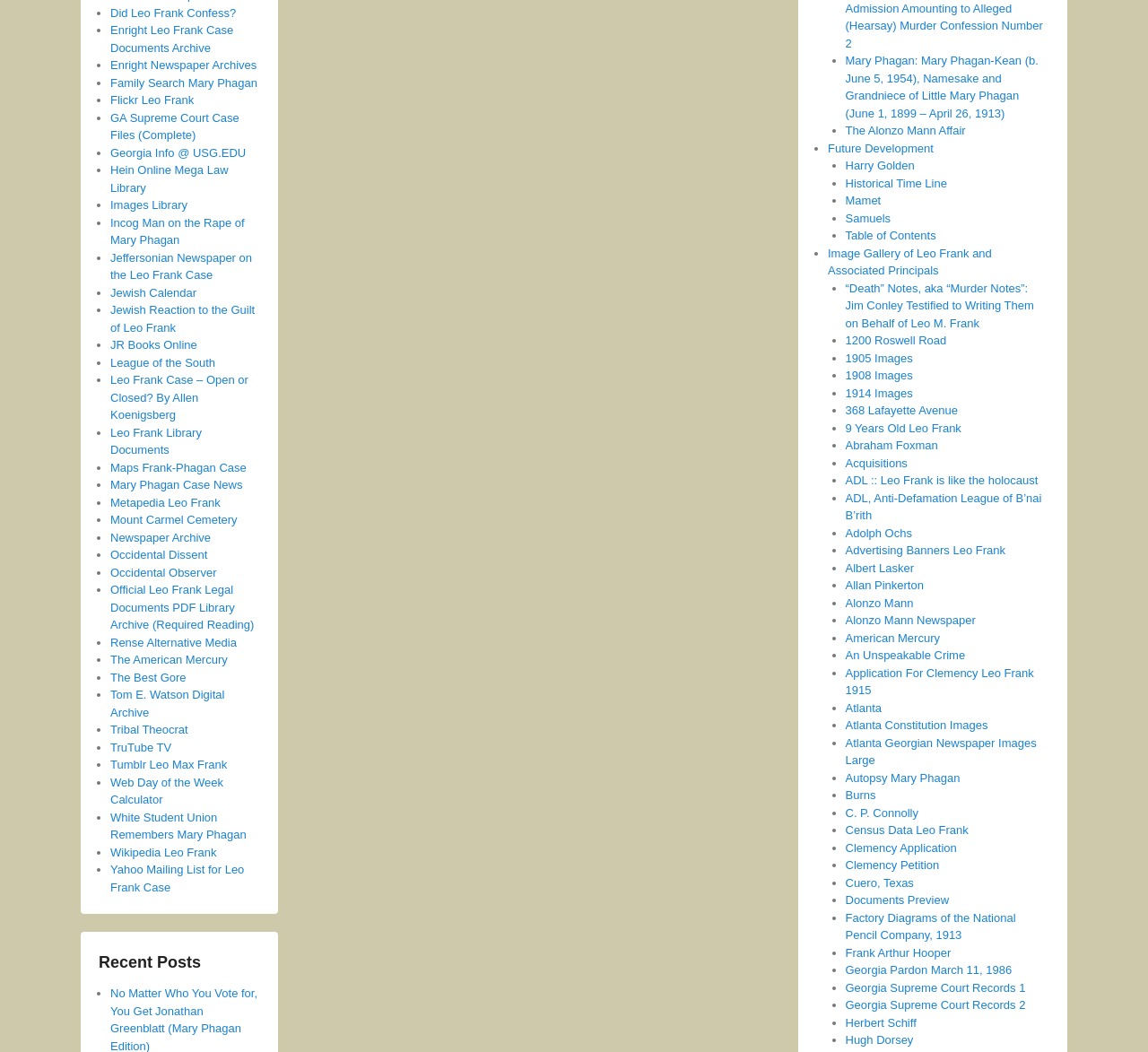Determine the bounding box coordinates for the HTML element mentioned in the following description: "Abraham Foxman". The coordinates should be a list of four floats ranging from 0 to 1, represented as [left, top, right, bottom].

[0.736, 0.417, 0.817, 0.43]